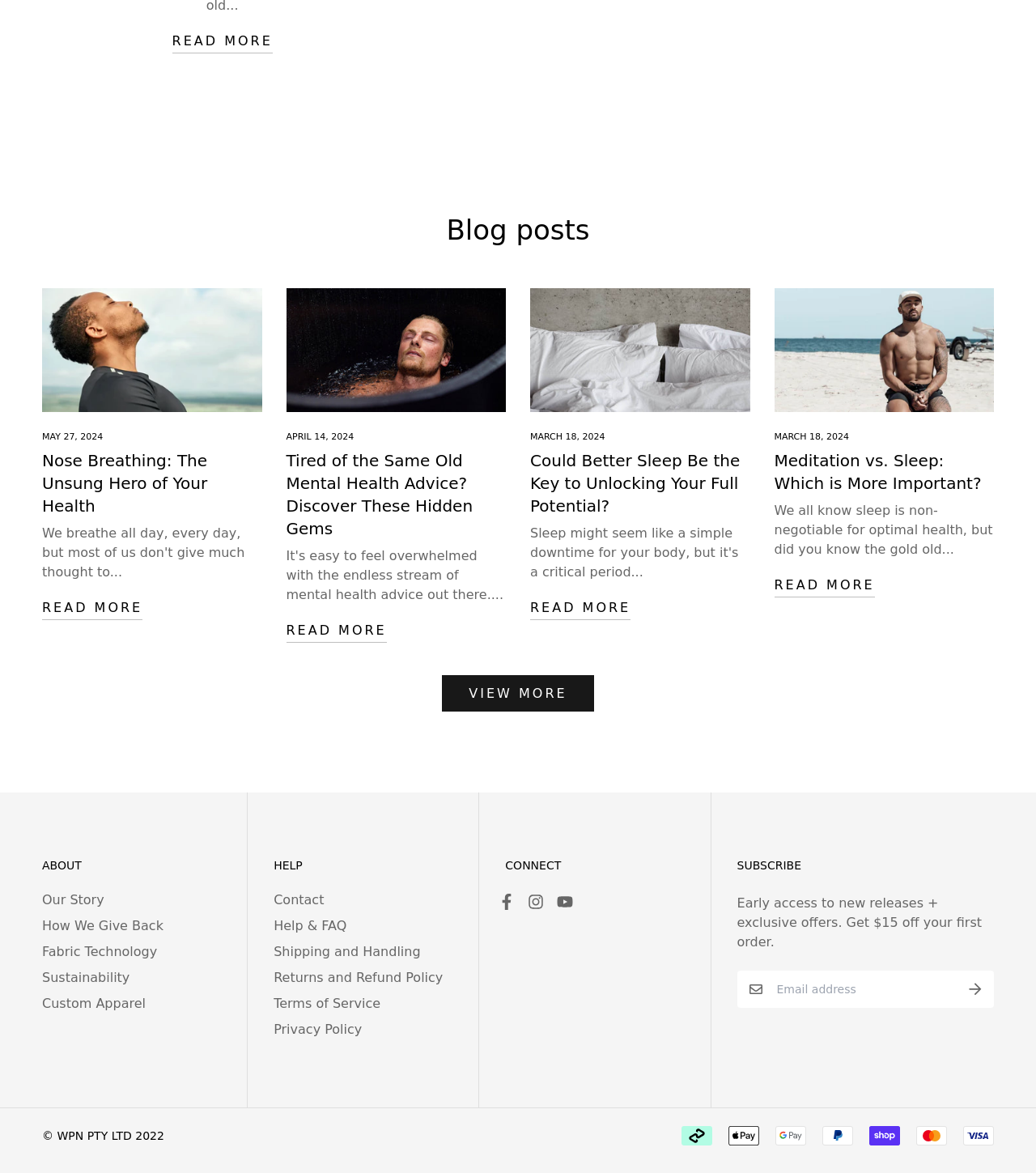Locate the bounding box of the UI element with the following description: "name="commit"".

[0.923, 0.827, 0.959, 0.859]